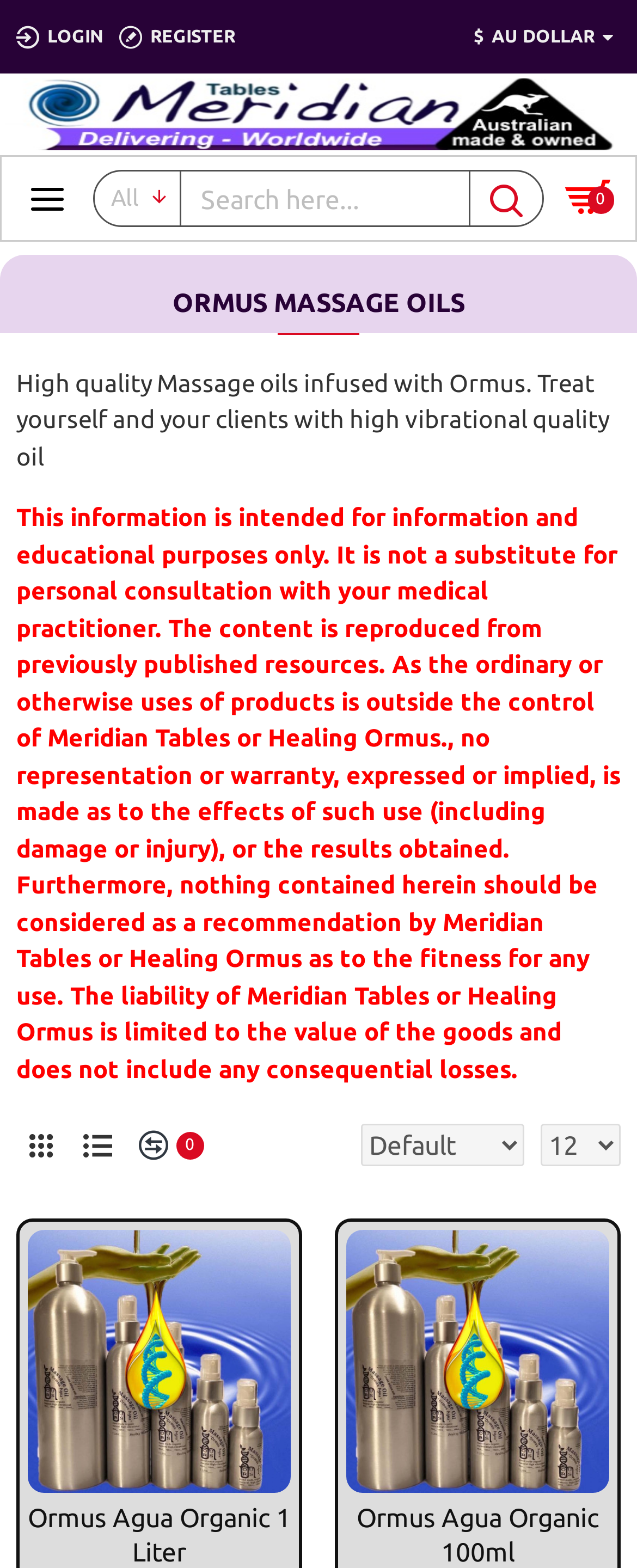Could you specify the bounding box coordinates for the clickable section to complete the following instruction: "register a new account"?

[0.174, 0.0, 0.382, 0.047]